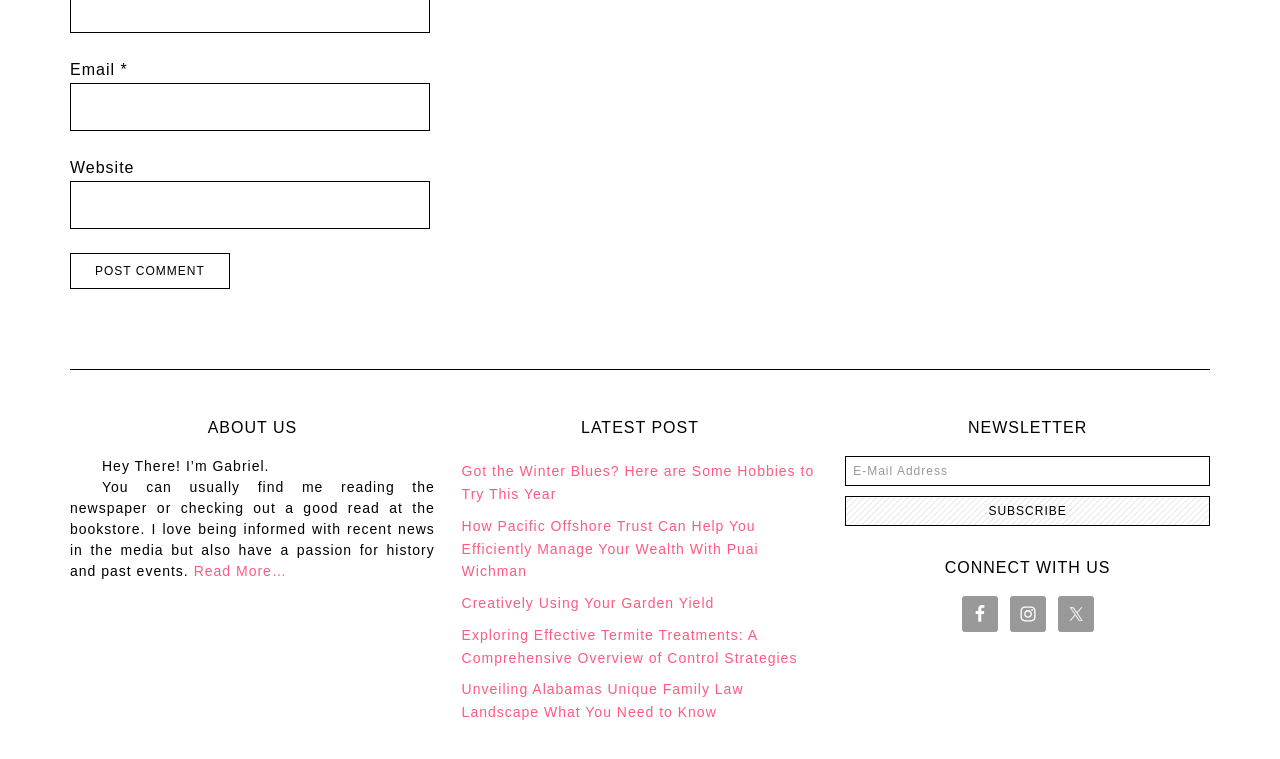Determine the bounding box coordinates of the region to click in order to accomplish the following instruction: "Post a comment". Provide the coordinates as four float numbers between 0 and 1, specifically [left, top, right, bottom].

[0.055, 0.334, 0.18, 0.381]